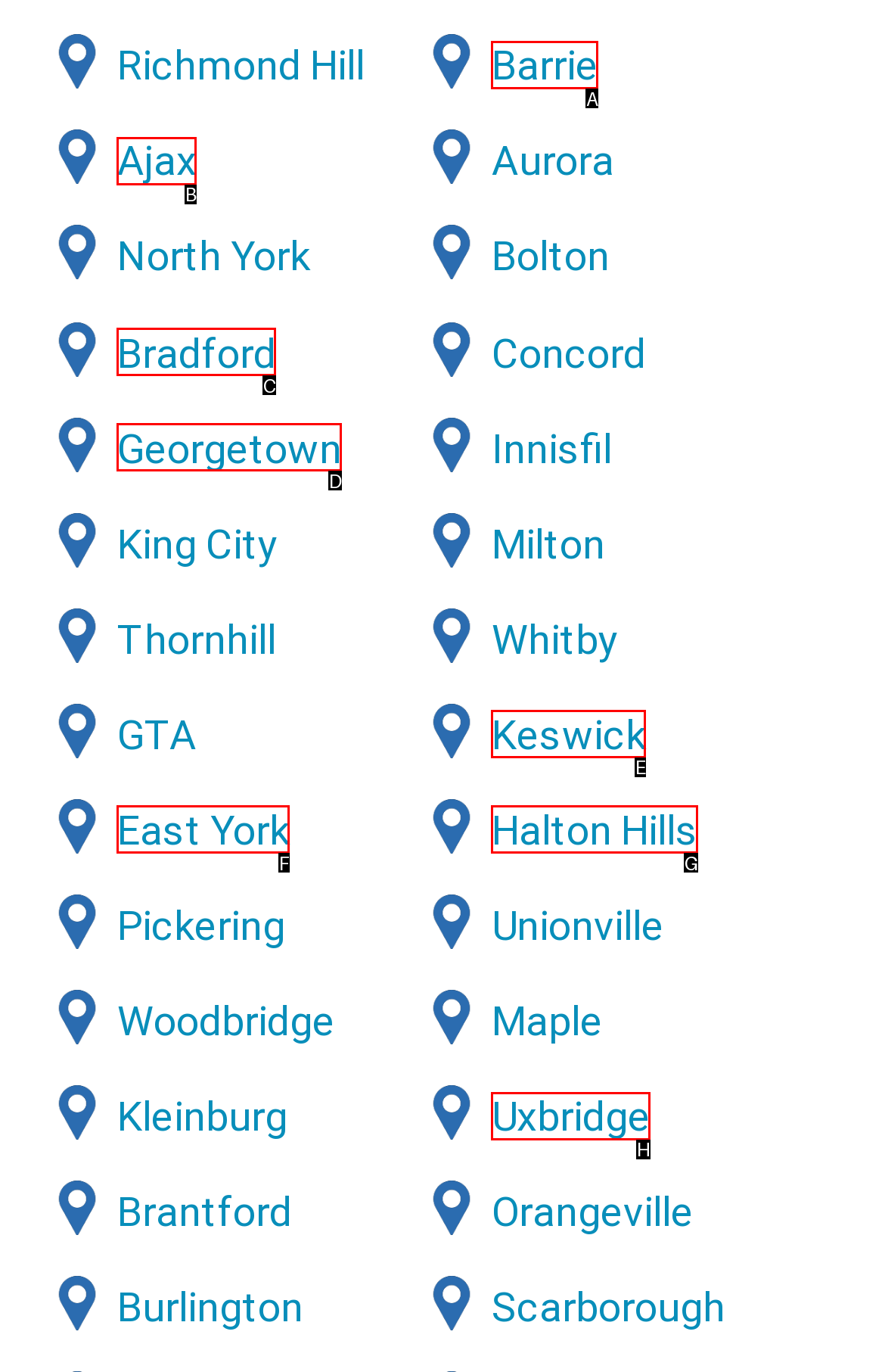Given the description: East York
Identify the letter of the matching UI element from the options.

F